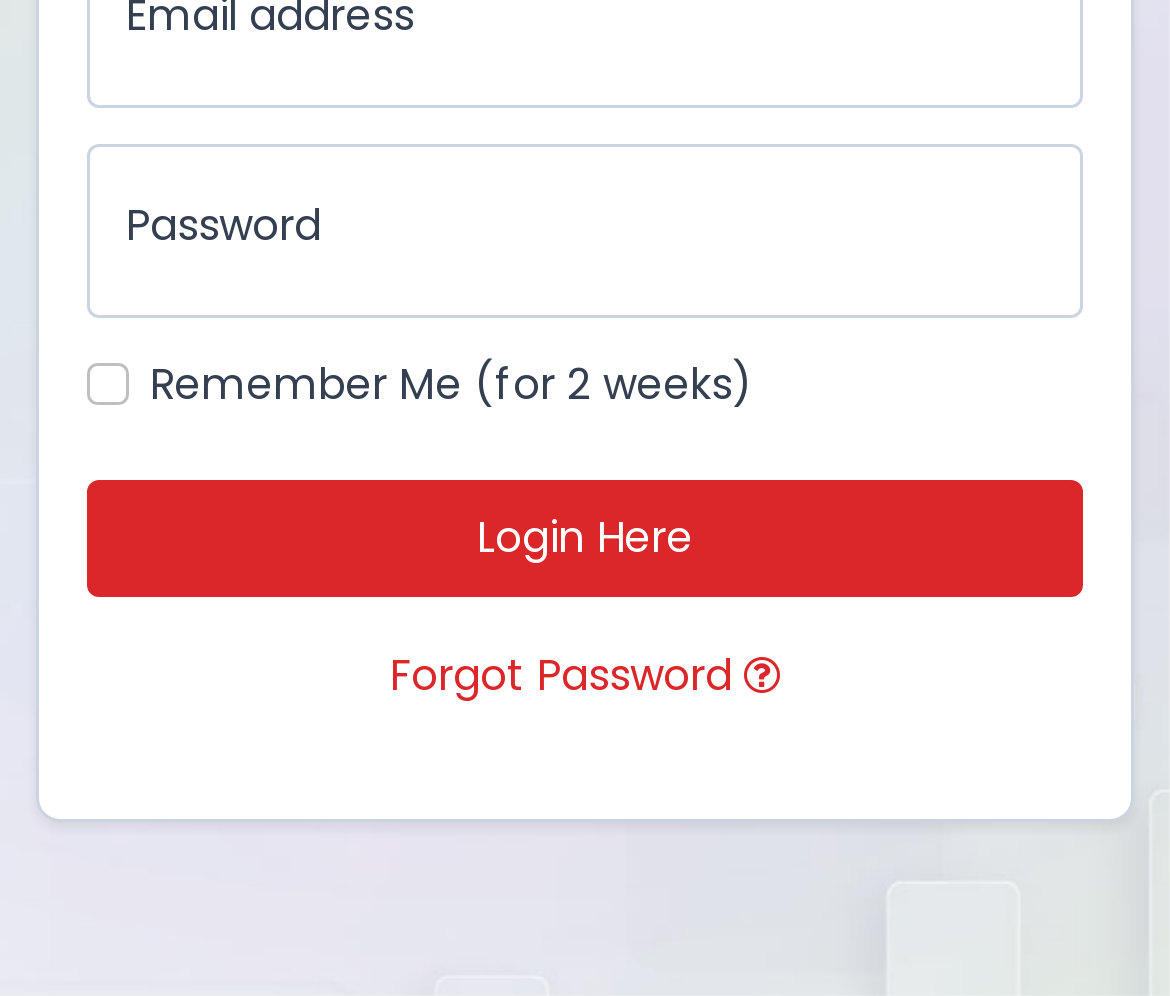Identify and provide the bounding box for the element described by: "Forgot Password".

[0.333, 0.646, 0.636, 0.707]